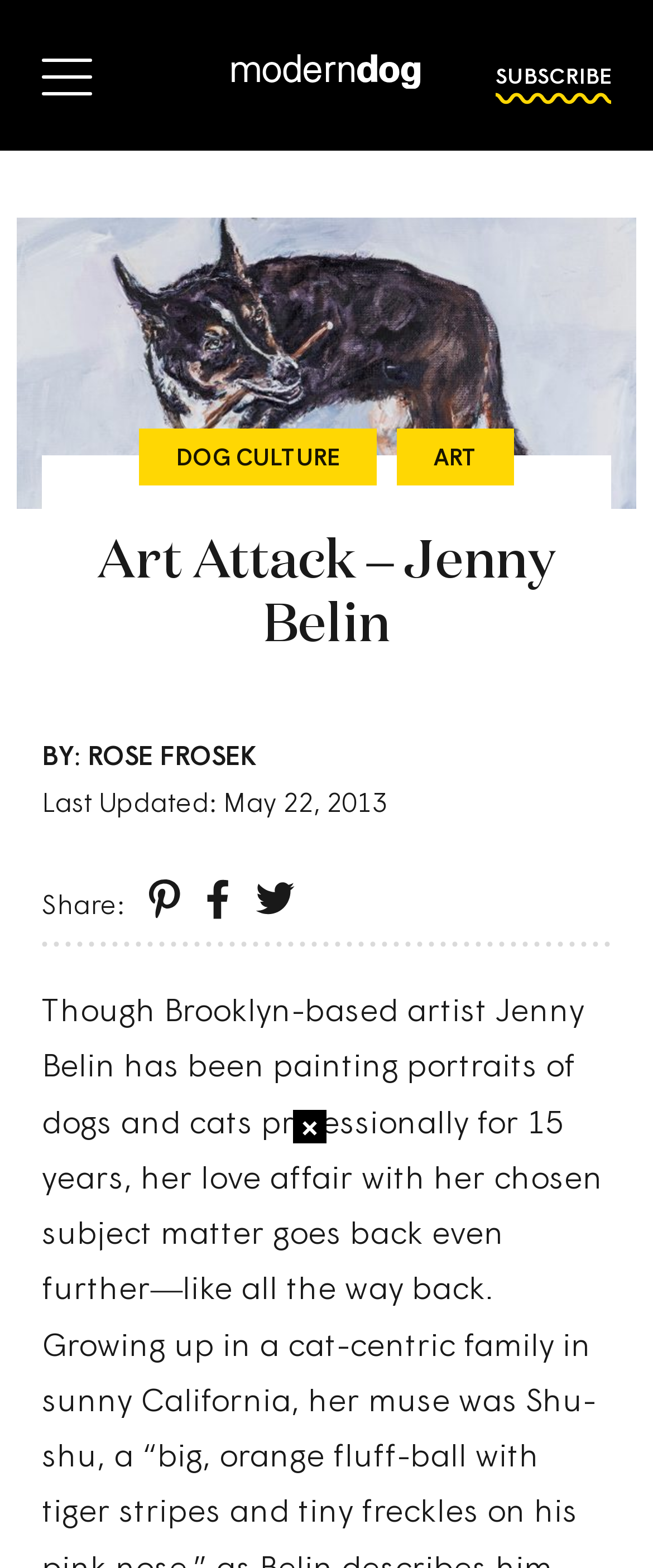Generate a comprehensive description of the contents of the webpage.

The webpage is about an artist, Jenny Belin, and her work. At the top, there is a link to subscribe to a magazine, Modern Dog Magazine, accompanied by a small image. Below this, there is a large featured image that takes up most of the width of the page, showcasing Jenny Belin's artwork.

On the left side of the page, there are two links, "DOG CULTURE" and "ART", which are likely categories or sections of the magazine. Next to these links, there is a heading that reads "Art Attack – Jenny Belin", indicating the title of the article.

Below the heading, there is a section with the author's name, "BY: ROSE FROSEK", and the date the article was last updated, "May 22, 2013". There is also a "Share:" section with three social media links, each accompanied by a small image.

The rest of the page is likely dedicated to the article about Jenny Belin, but the content is not provided in the accessibility tree.